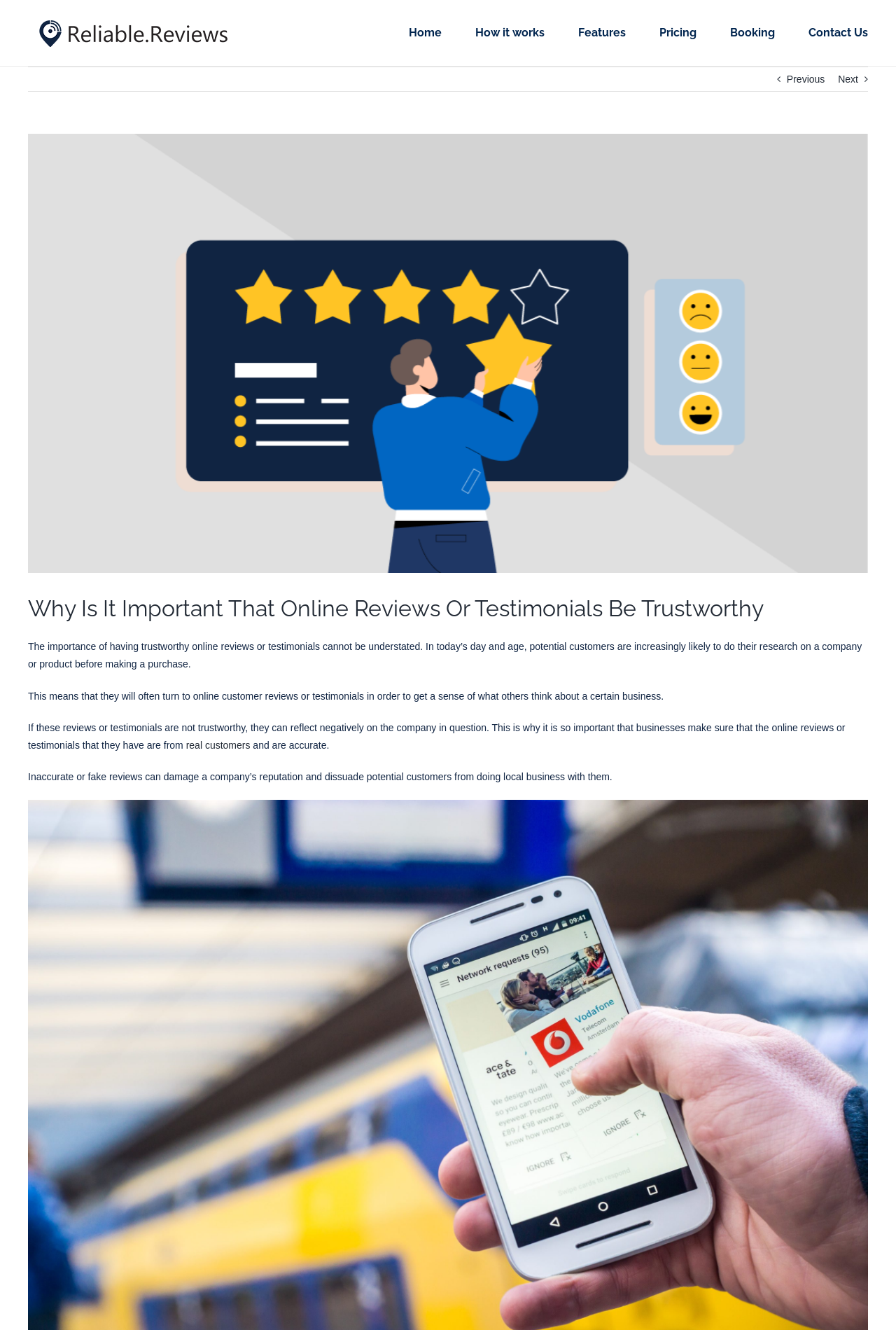Extract the main heading from the webpage content.

Why Is It Important That Online Reviews Or Testimonials Be Trustworthy